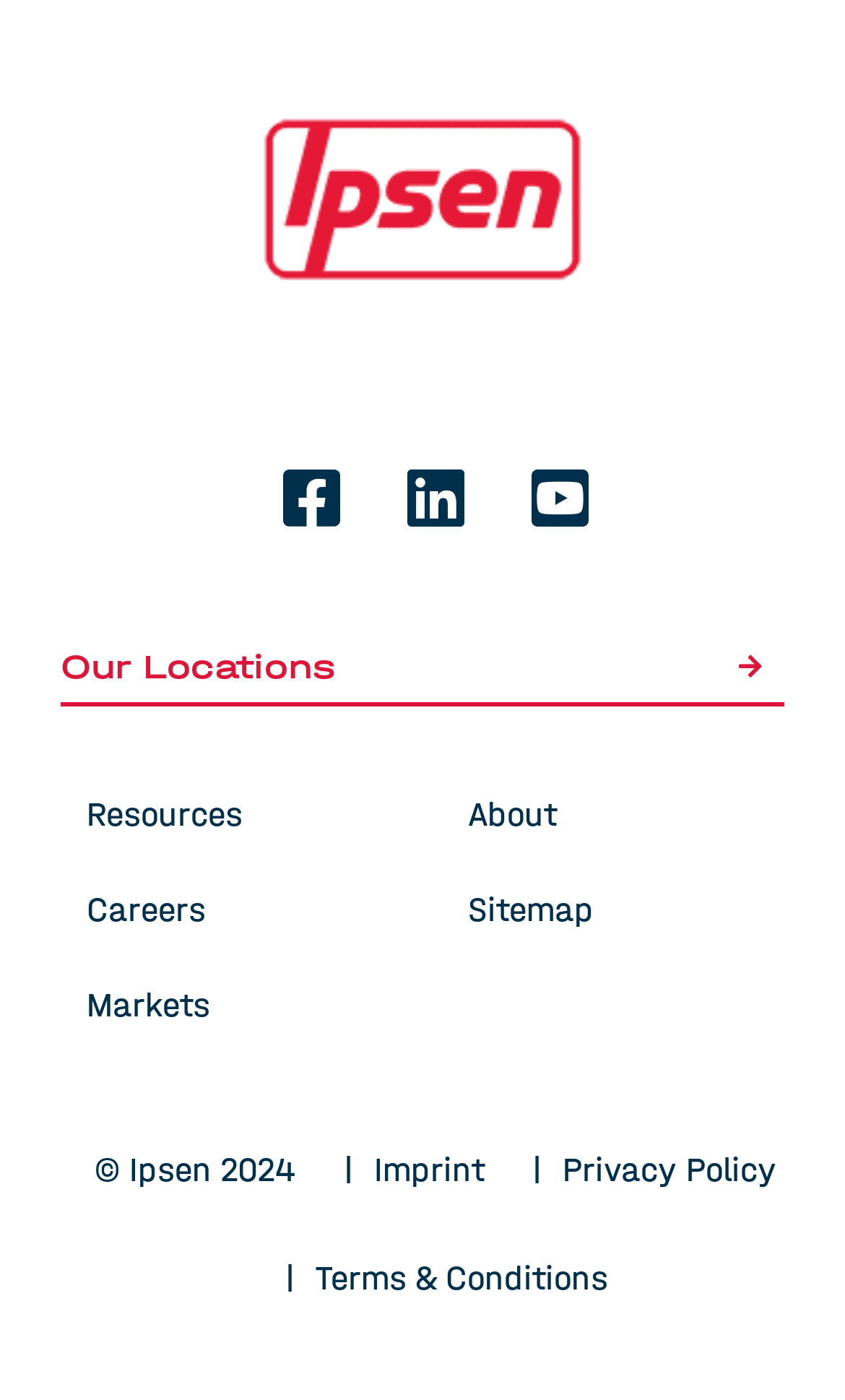Please identify the coordinates of the bounding box for the clickable region that will accomplish this instruction: "Explore careers".

[0.103, 0.623, 0.477, 0.678]